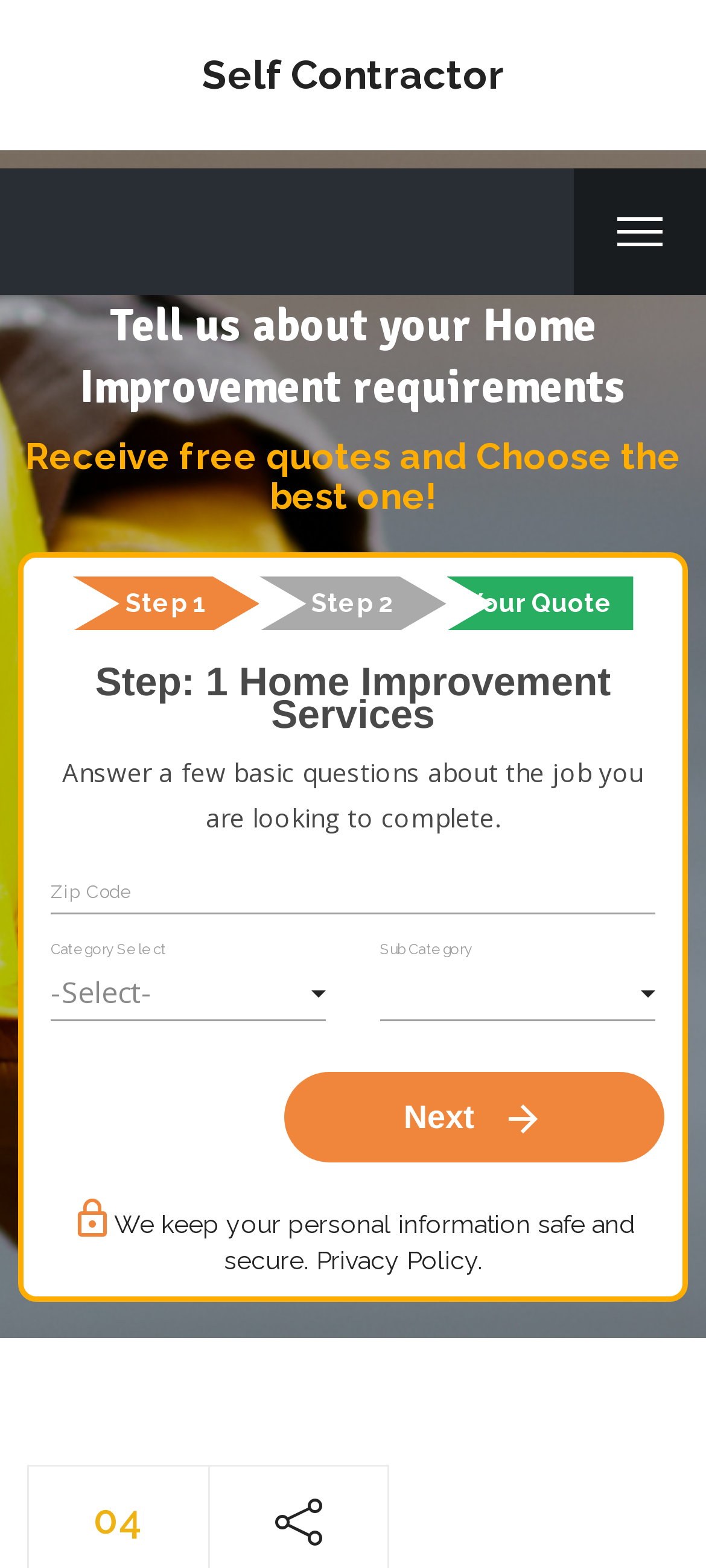What is the first step in the quote process?
Provide an in-depth and detailed explanation in response to the question.

The first step in the quote process is to answer basic questions about the job, as indicated by the 'Step 1' heading and the accompanying text 'Answer a few basic questions about the job you are looking to complete.' This step is likely to gather information about the user's home improvement requirements.